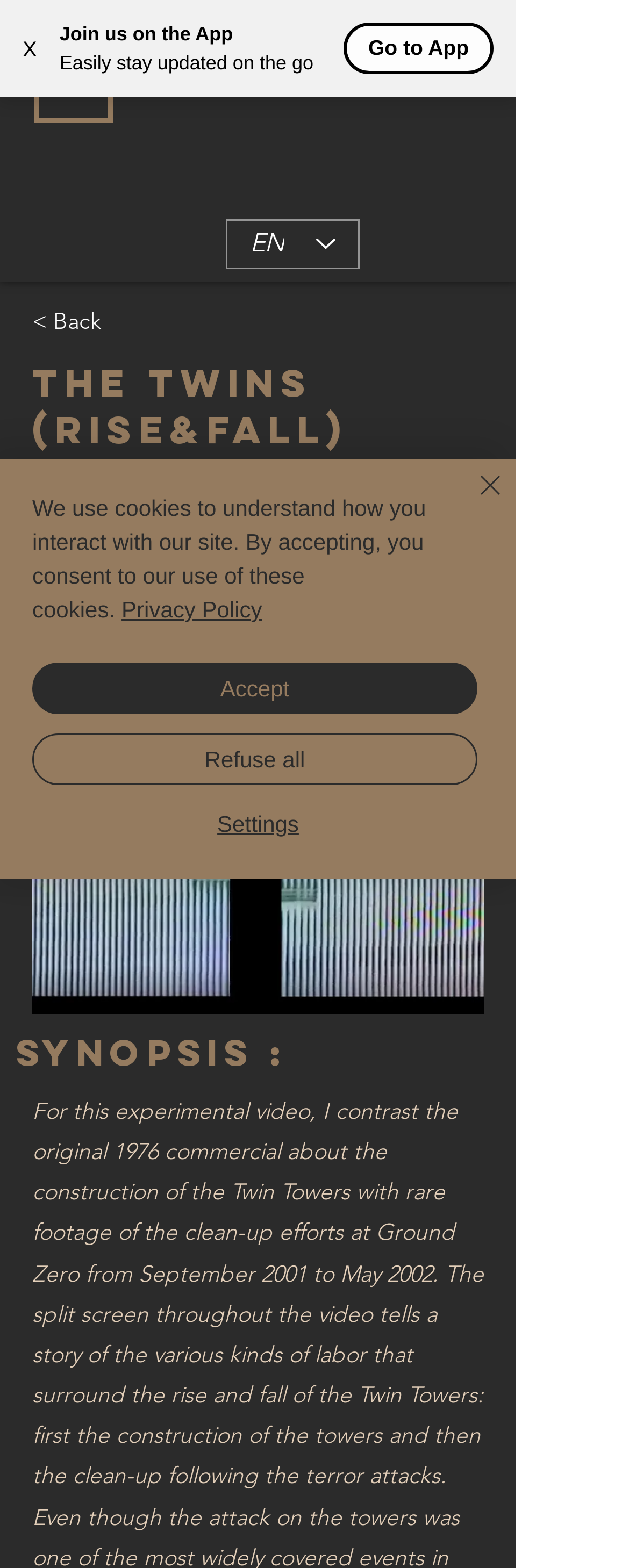Please answer the following question using a single word or phrase: 
Is there a button to go to the app on this webpage?

Yes